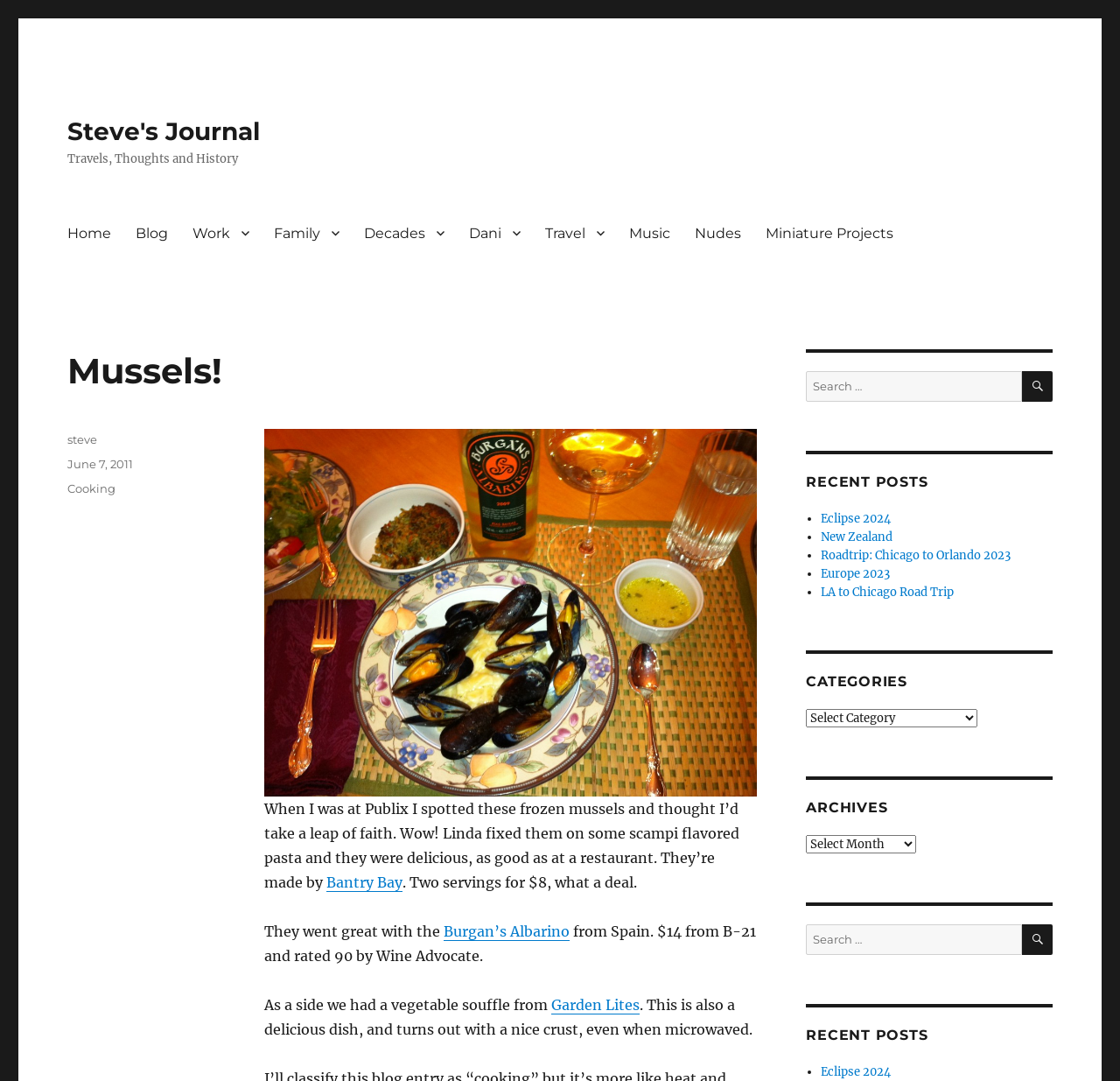Please predict the bounding box coordinates of the element's region where a click is necessary to complete the following instruction: "Check the 'Recent Posts'". The coordinates should be represented by four float numbers between 0 and 1, i.e., [left, top, right, bottom].

[0.72, 0.437, 0.94, 0.454]